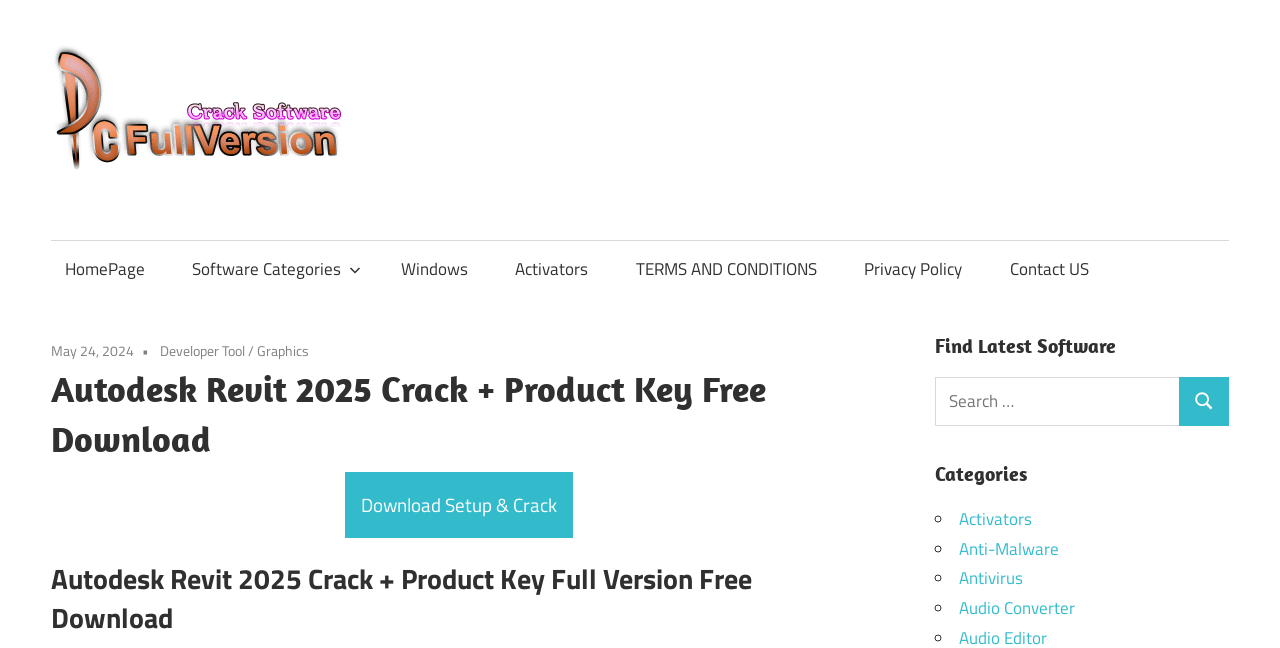Specify the bounding box coordinates of the element's area that should be clicked to execute the given instruction: "Contact US". The coordinates should be four float numbers between 0 and 1, i.e., [left, top, right, bottom].

[0.778, 0.37, 0.861, 0.46]